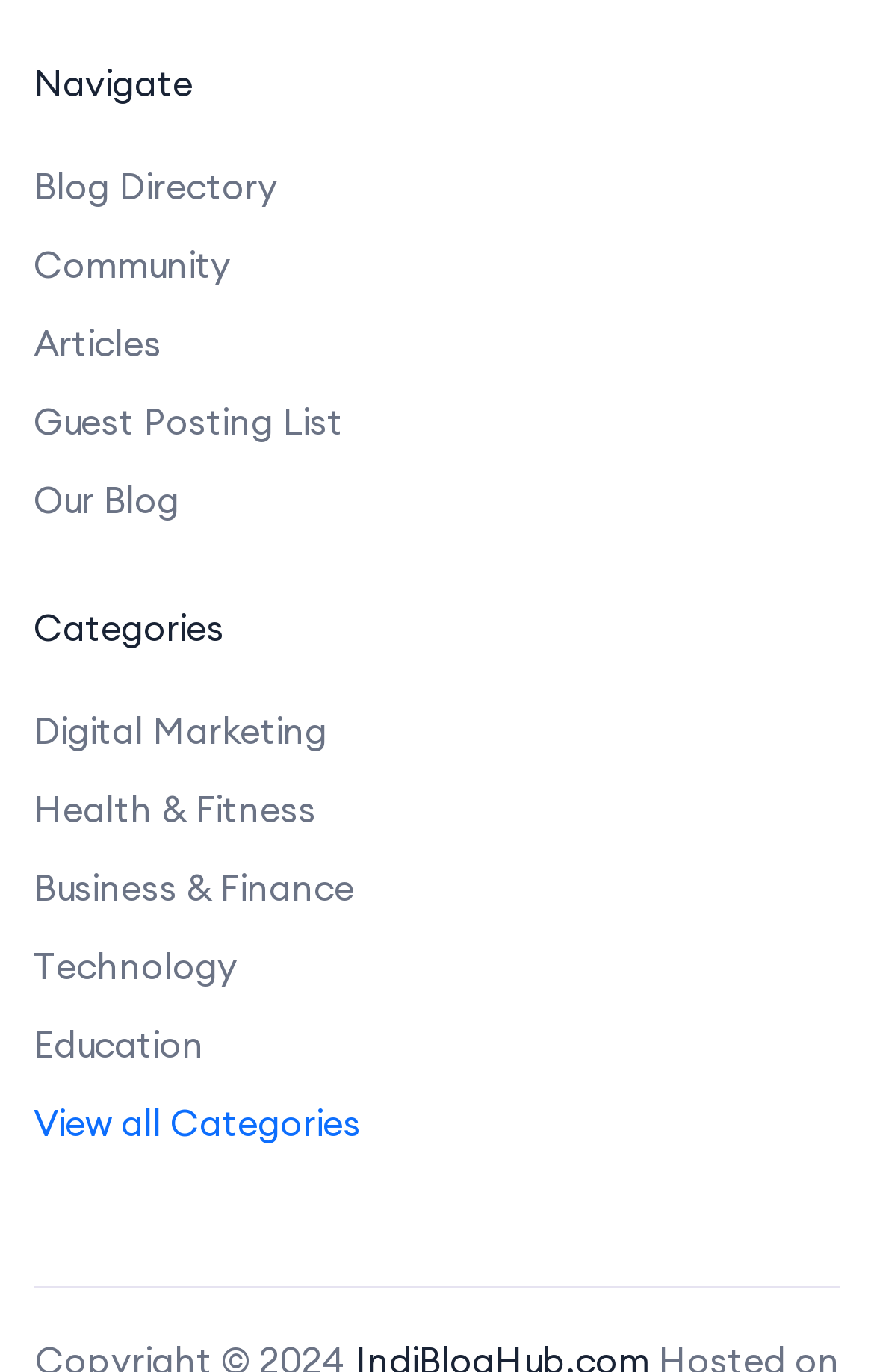Give a succinct answer to this question in a single word or phrase: 
What is the first category listed?

Digital Marketing